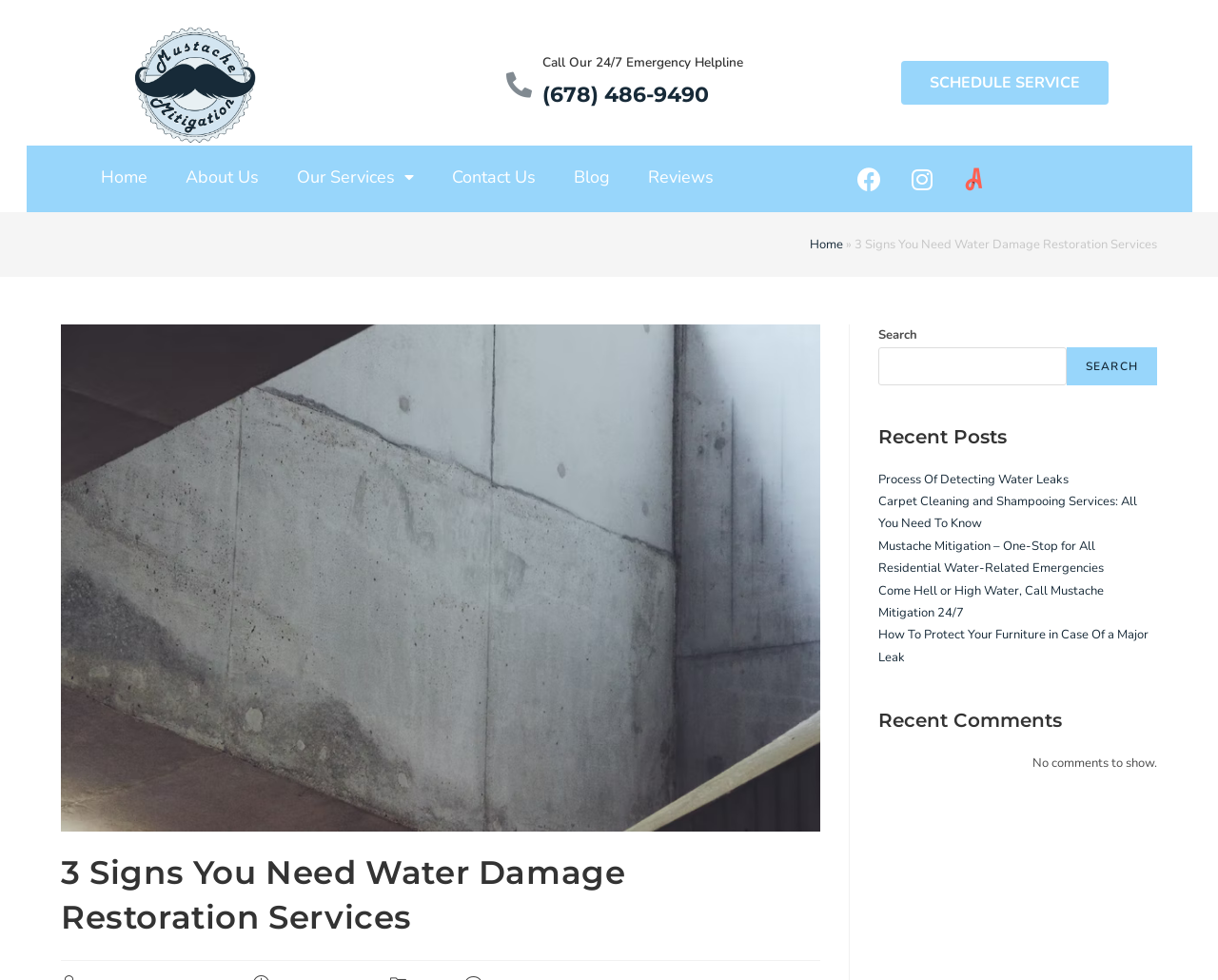Please determine the bounding box coordinates of the clickable area required to carry out the following instruction: "Read the blog". The coordinates must be four float numbers between 0 and 1, represented as [left, top, right, bottom].

[0.456, 0.158, 0.517, 0.203]